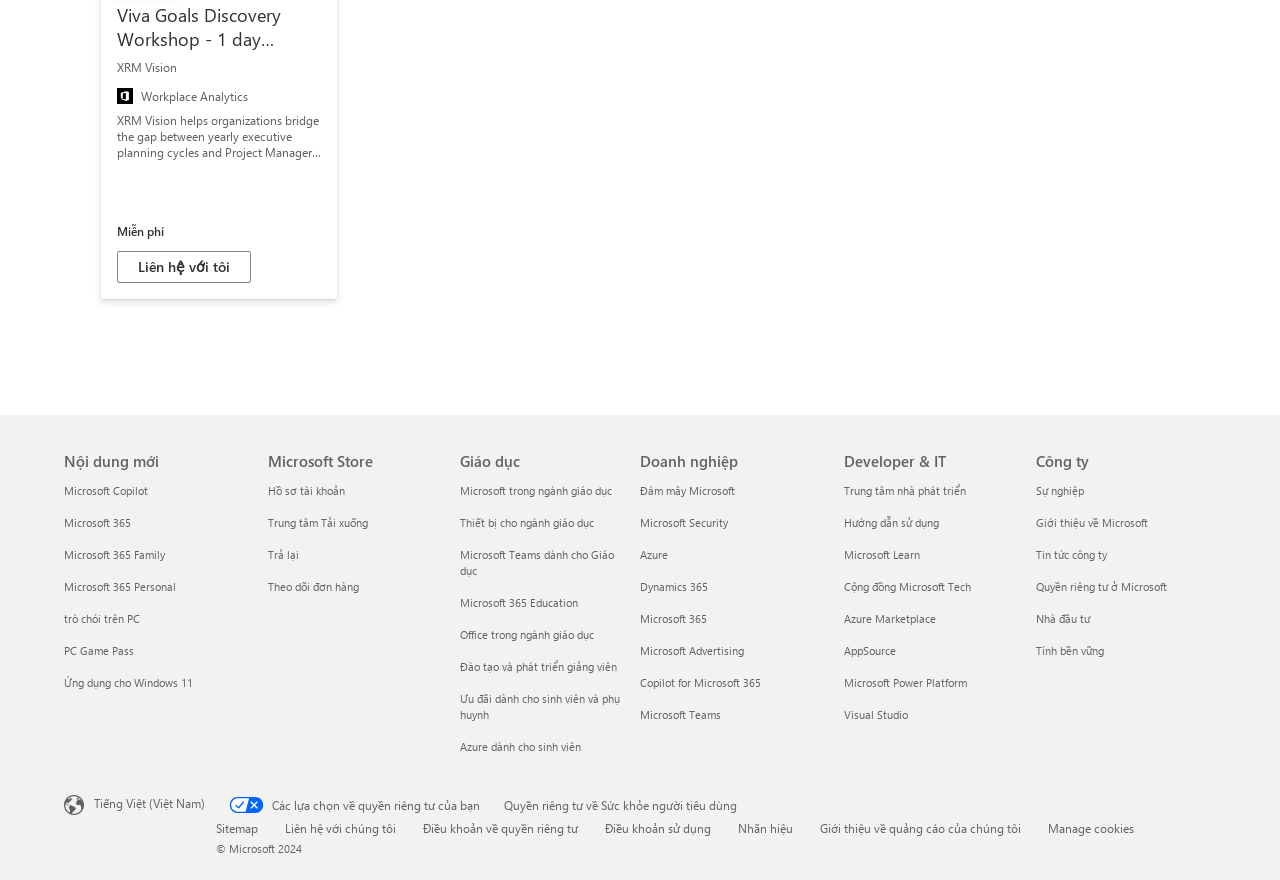Please provide a one-word or phrase answer to the question: 
What is the text on the button in the top section?

Liên hệ với tôi